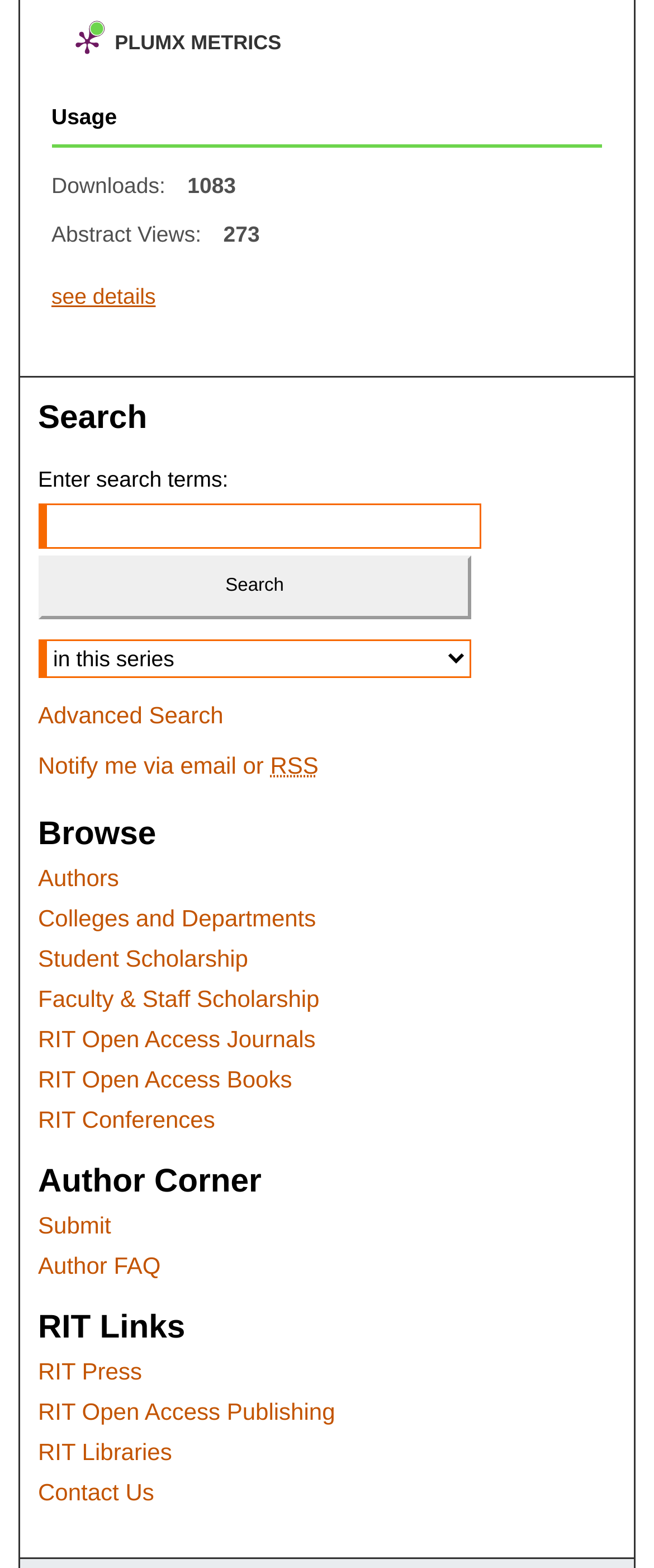Determine the bounding box coordinates for the clickable element to execute this instruction: "Contact Us". Provide the coordinates as four float numbers between 0 and 1, i.e., [left, top, right, bottom].

[0.058, 0.919, 0.674, 0.936]